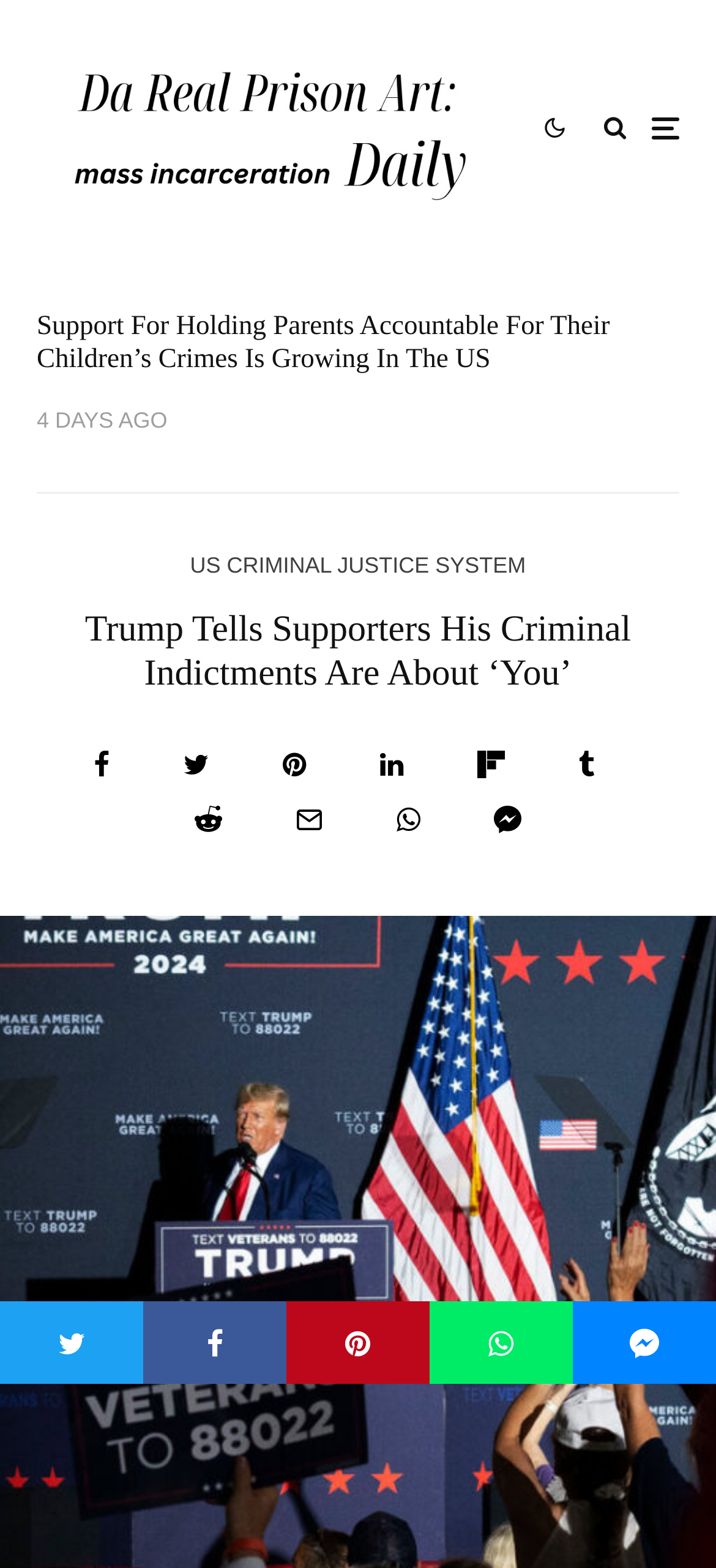Can you show the bounding box coordinates of the region to click on to complete the task described in the instruction: "Click on the link to read about Trump's criminal indictments"?

[0.051, 0.376, 0.949, 0.444]